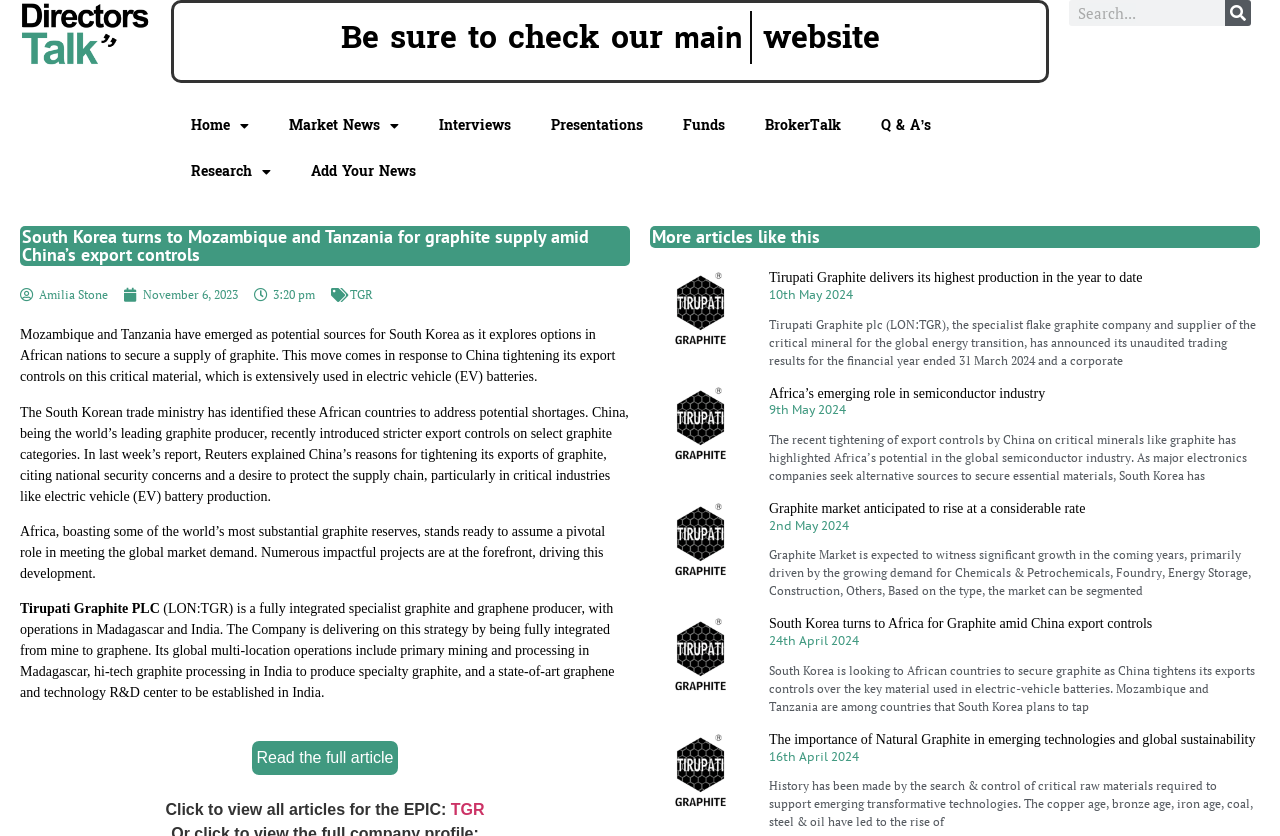Offer a detailed explanation of the webpage layout and contents.

The webpage is about South Korea's efforts to secure a supply of graphite from African nations, particularly Mozambique and Tanzania, amid China's export controls. At the top of the page, there is a logo and a navigation menu with links to various sections, including "Home", "Market News", "Interviews", and "Research". 

Below the navigation menu, there is a search bar and a heading that reads "South Korea turns to Mozambique and Tanzania for graphite supply amid China’s export controls". 

The main content of the page is divided into several sections. The first section provides an overview of the situation, stating that Mozambique and Tanzania have emerged as potential sources for South Korea's graphite supply. This is followed by a series of paragraphs that explain the reasons behind China's export controls and the significance of graphite in the production of electric vehicle batteries.

The next section features a link to an article about Tirupati Graphite PLC, a fully integrated specialist graphite and graphene producer with operations in Madagascar and India. 

Below this, there is a section titled "More articles like this", which displays a list of four articles related to graphite and its market. Each article has a heading, a link to the full article, and a brief summary. The articles are arranged in a grid layout, with two columns and four rows.

The webpage also features several images, including logos and icons, which are scattered throughout the page. Overall, the layout is clean and easy to navigate, with clear headings and concise text that summarizes the main points of each article.